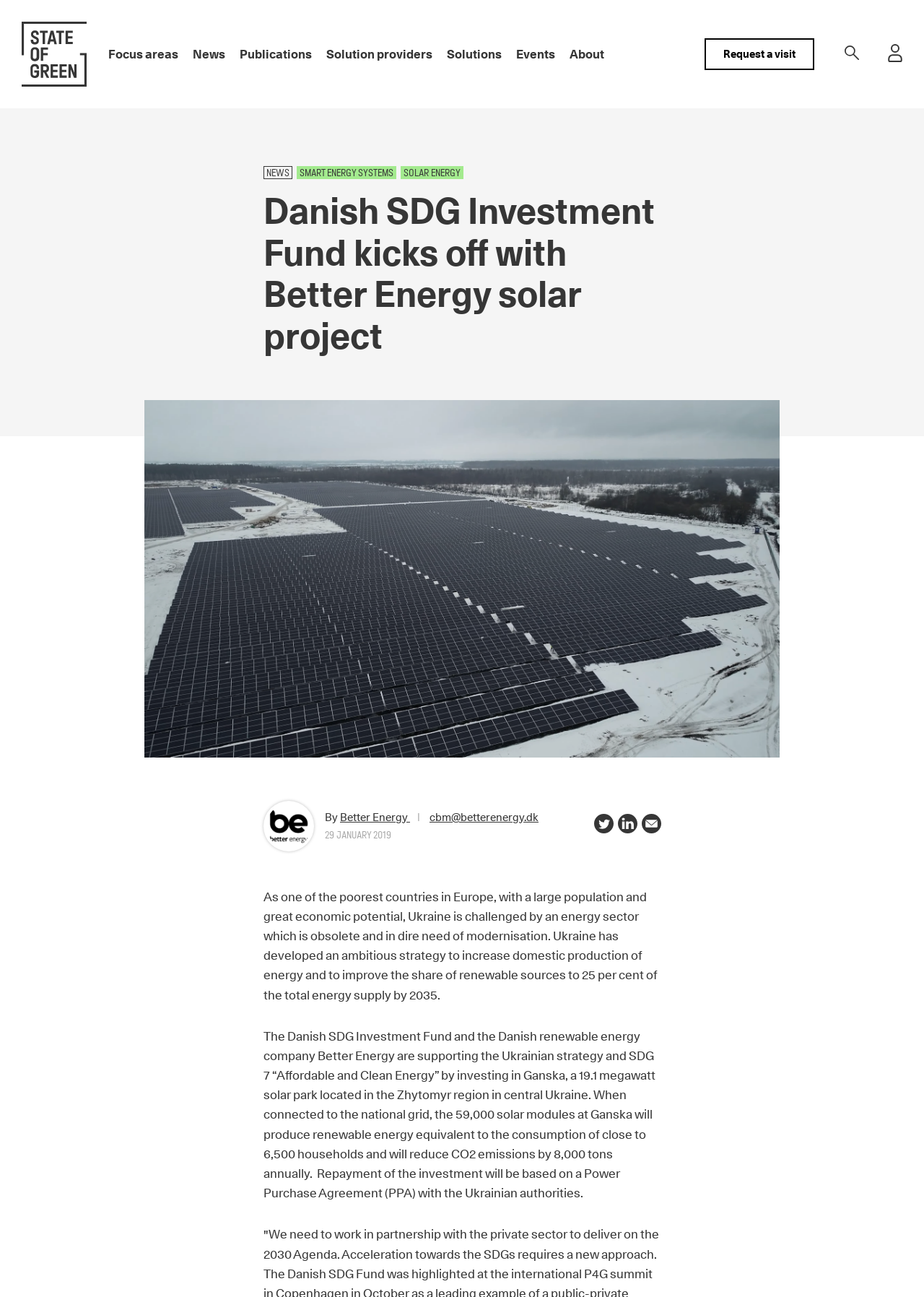Please provide the bounding box coordinates for the element that needs to be clicked to perform the instruction: "Click on the 'cbm@betterenergy.dk' link". The coordinates must consist of four float numbers between 0 and 1, formatted as [left, top, right, bottom].

[0.465, 0.624, 0.583, 0.636]